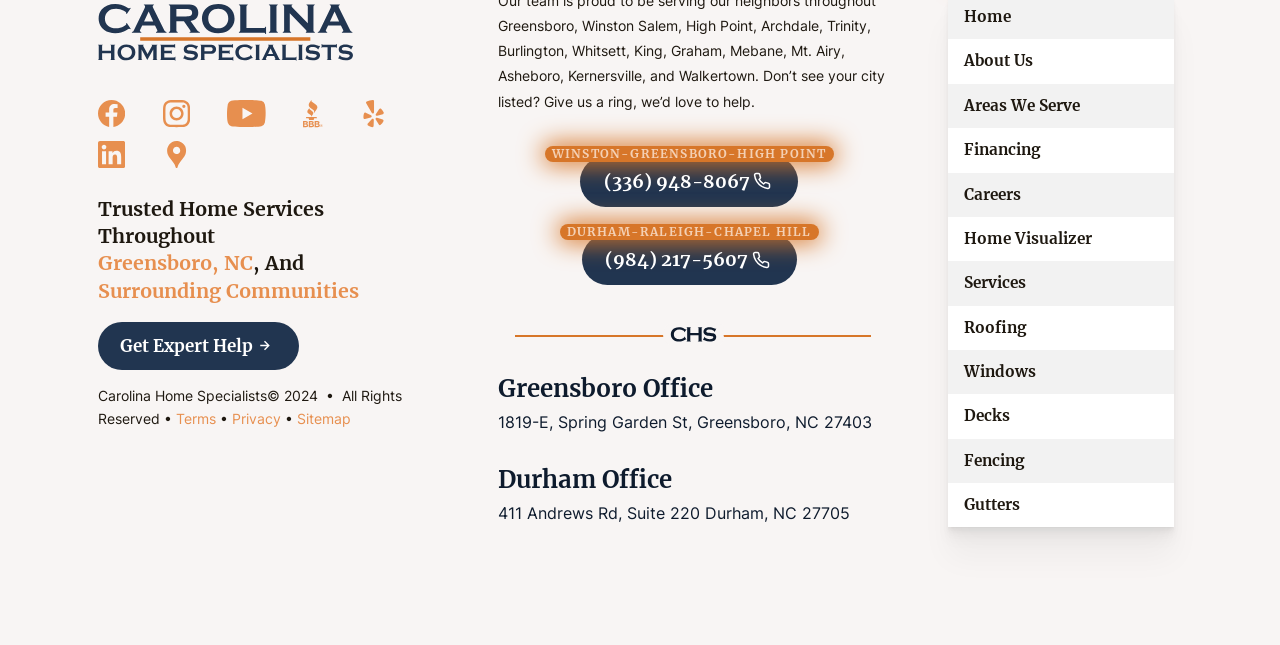Determine the bounding box coordinates of the element's region needed to click to follow the instruction: "Learn about Home Visualizer". Provide these coordinates as four float numbers between 0 and 1, formatted as [left, top, right, bottom].

[0.741, 0.336, 0.917, 0.405]